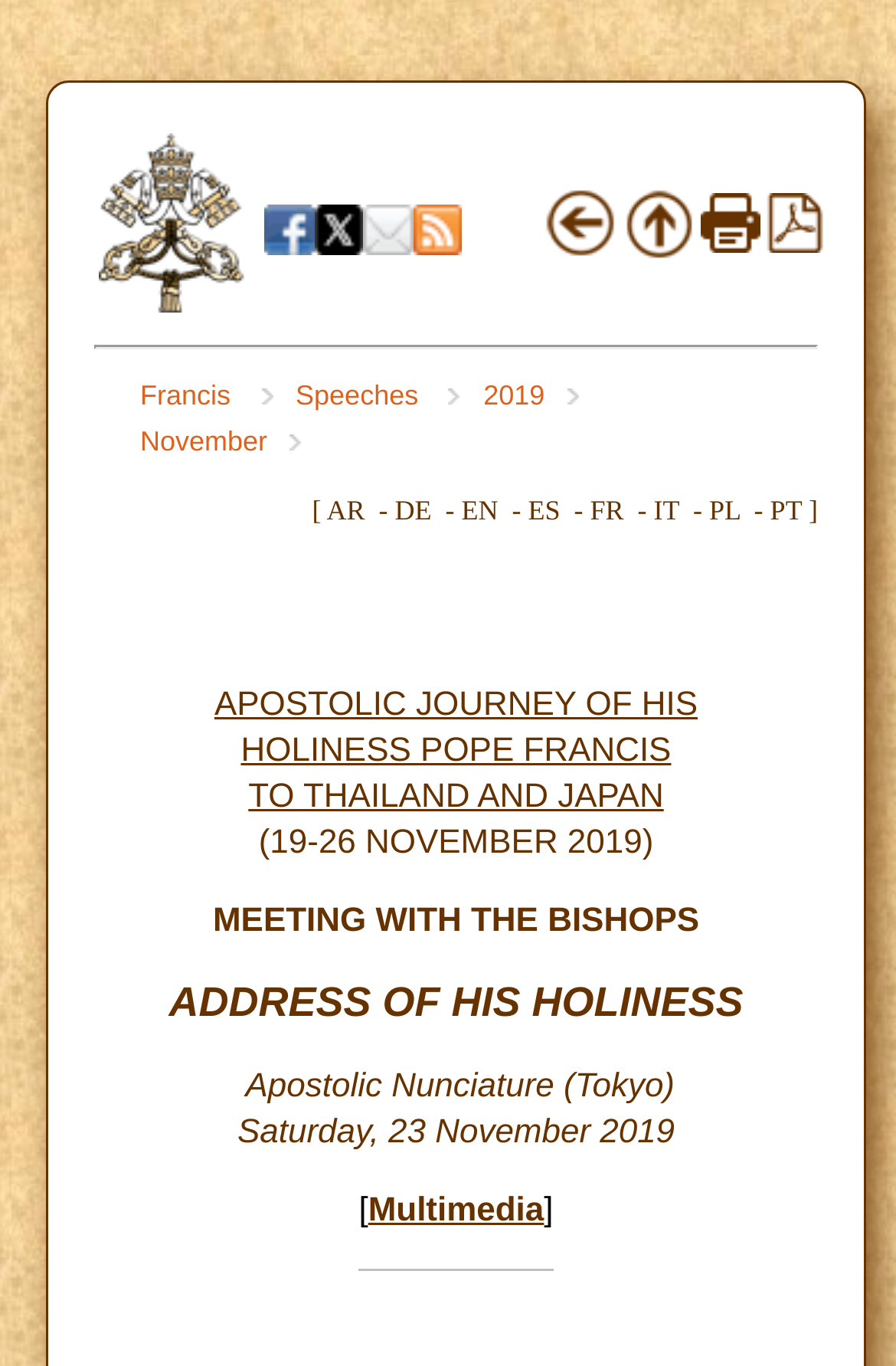Calculate the bounding box coordinates for the UI element based on the following description: "alt="Print" title="Print"". Ensure the coordinates are four float numbers between 0 and 1, i.e., [left, top, right, bottom].

[0.782, 0.165, 0.849, 0.192]